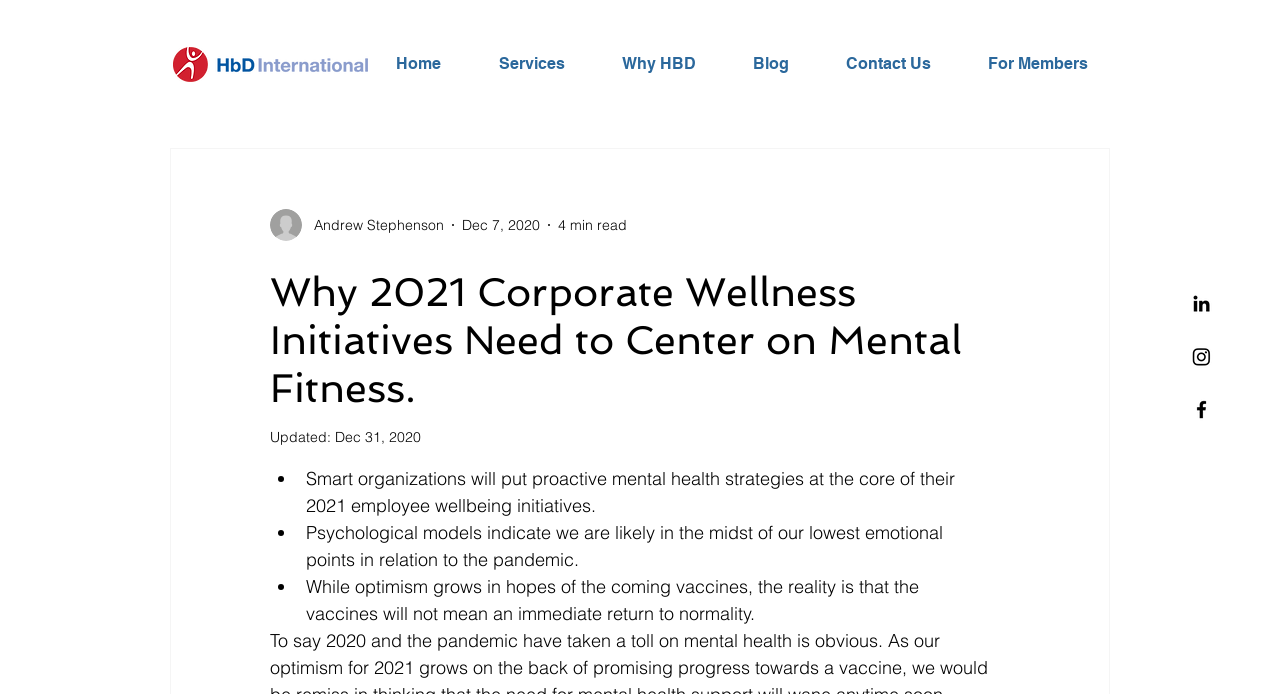What is the topic of the article?
Examine the webpage screenshot and provide an in-depth answer to the question.

The article's title 'Why 2021 Corporate Wellness Initiatives Need to Center on Mental Fitness.' and the content of the article suggest that the topic is about the importance of mental fitness in corporate wellness initiatives.